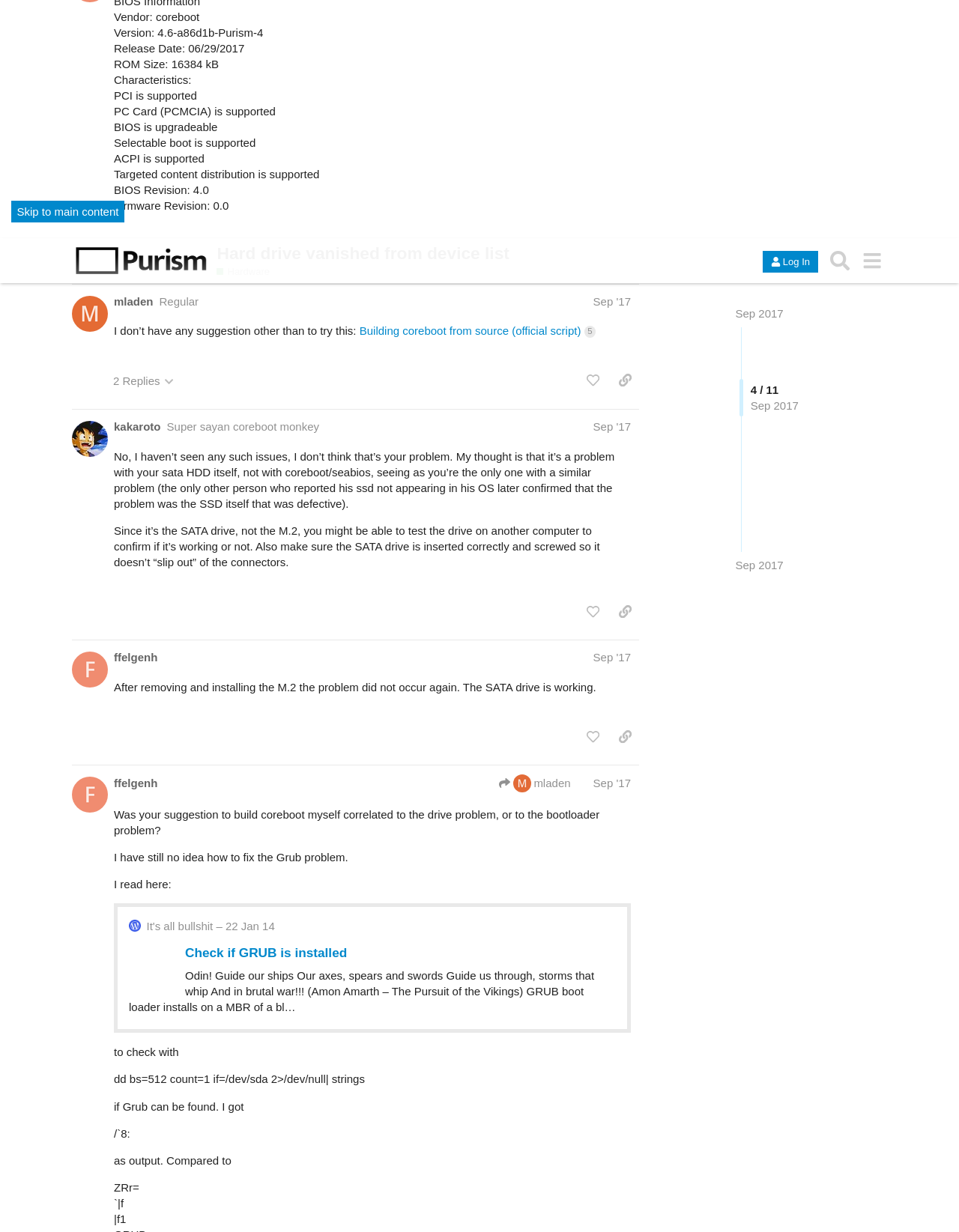What is the topic of post #8?
From the image, provide a succinct answer in one word or a short phrase.

Grub problem